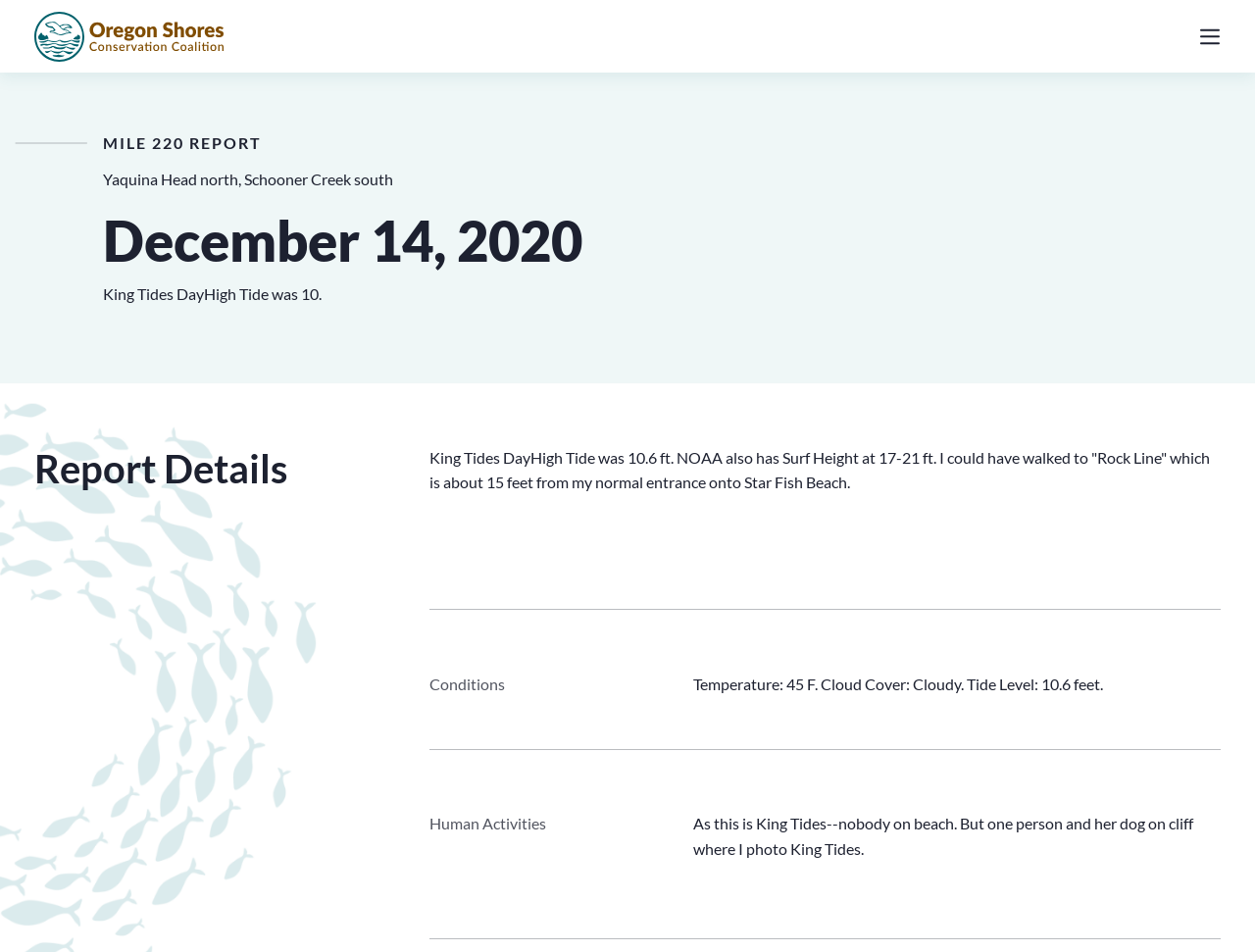How many people were on the cliff?
Could you please answer the question thoroughly and with as much detail as possible?

I found the answer by looking at the 'Human Activities' section, where it says 'But one person and her dog on cliff where I photo King Tides.'